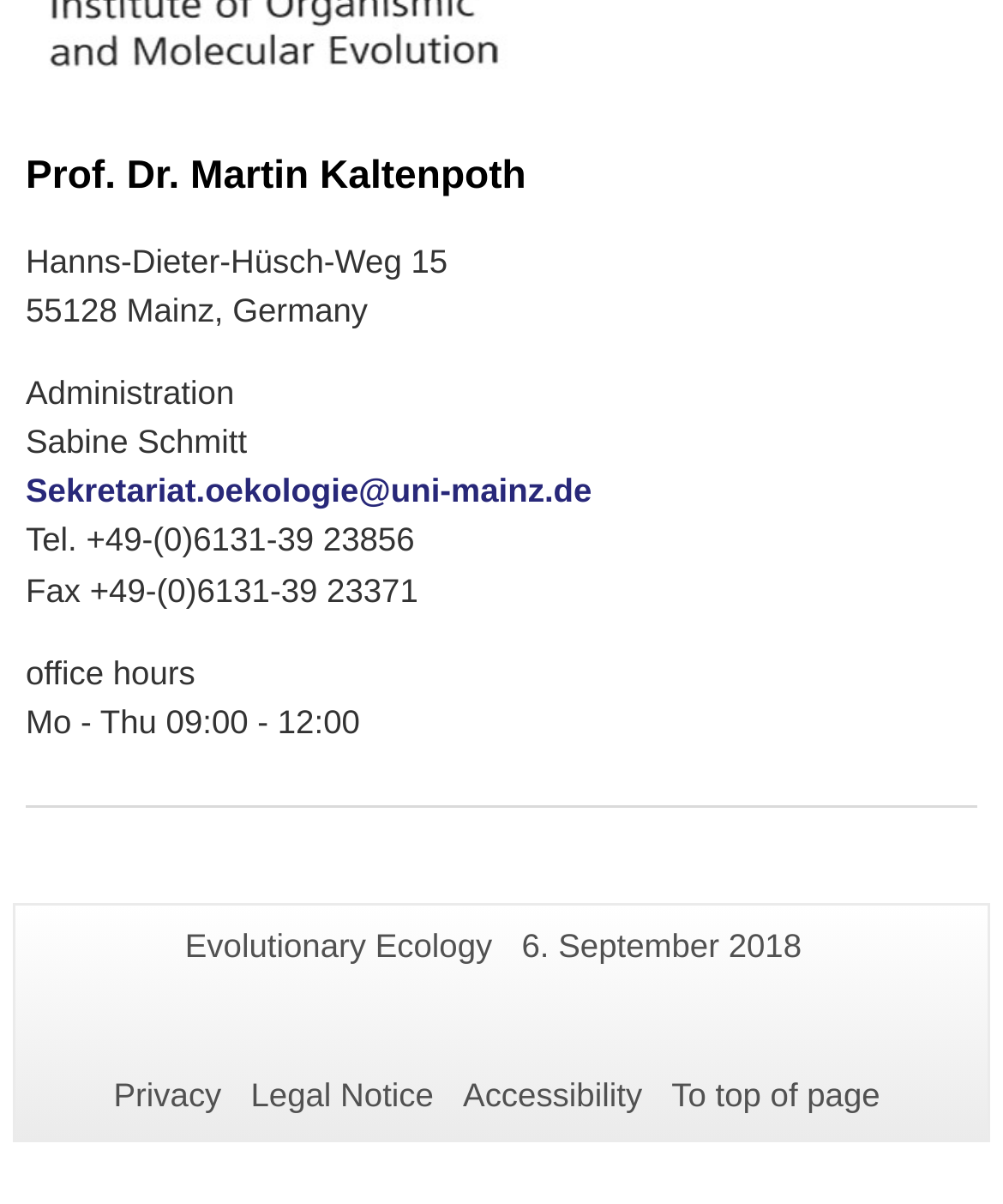What is the address of the professor's office?
From the details in the image, answer the question comprehensively.

The address is mentioned below the professor's name, in two separate static text elements, as 'Hanns-Dieter-Hüsch-Weg 15' and '55128 Mainz, Germany'.